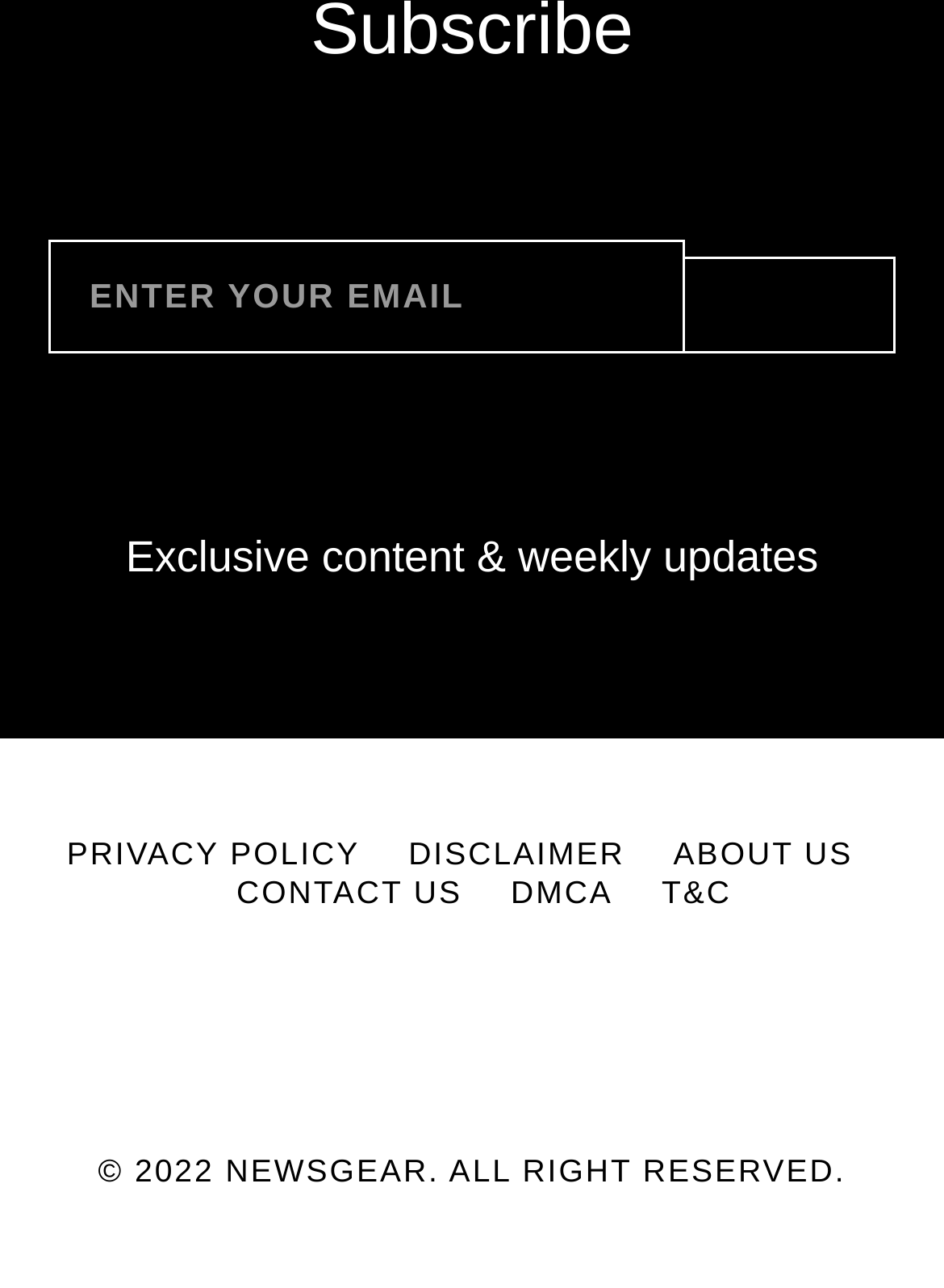Bounding box coordinates must be specified in the format (top-left x, top-left y, bottom-right x, bottom-right y). All values should be floating point numbers between 0 and 1. What are the bounding box coordinates of the UI element described as: Disclaimer

[0.433, 0.649, 0.662, 0.678]